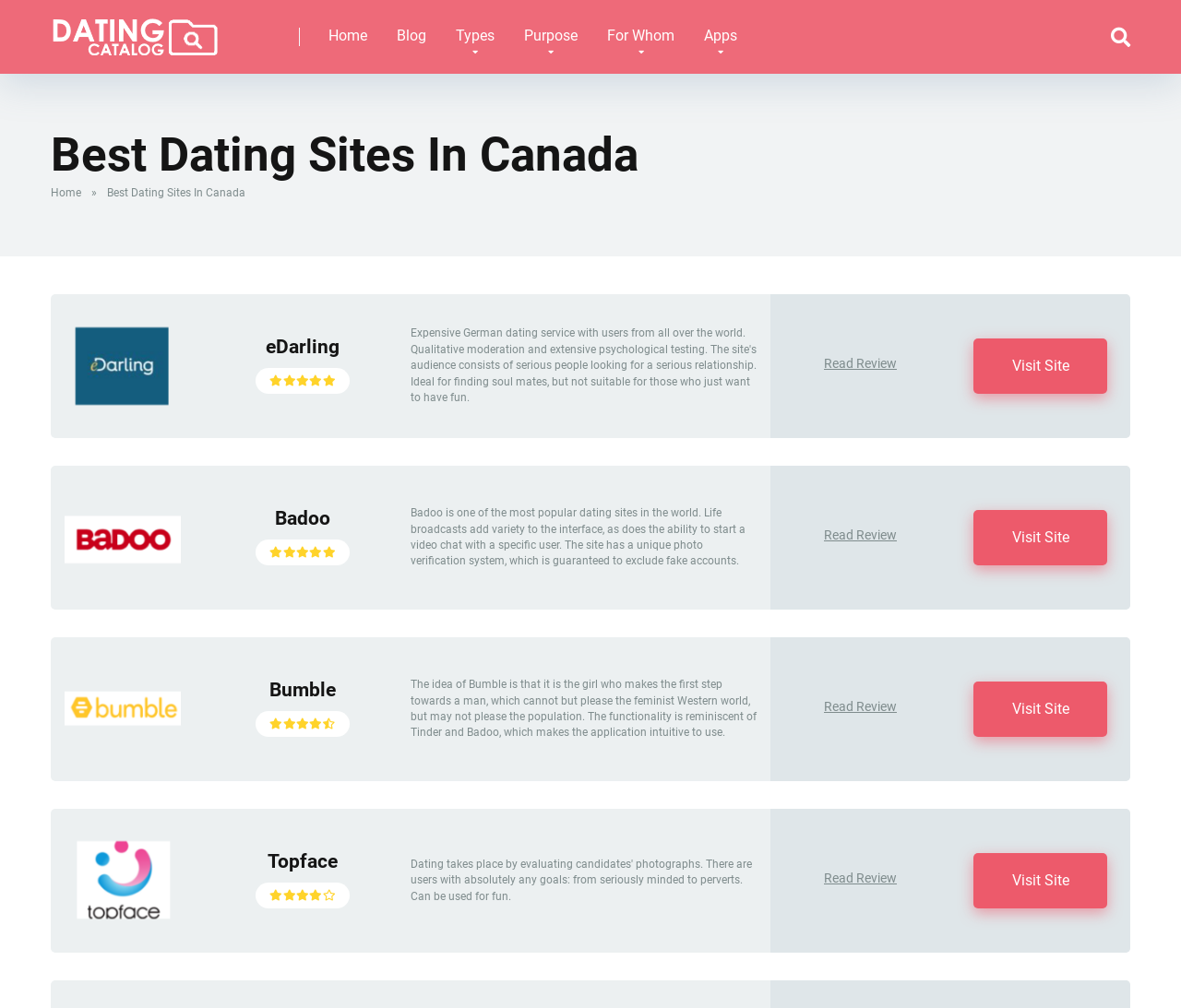Determine the bounding box coordinates for the region that must be clicked to execute the following instruction: "learn about IBS CNM".

None